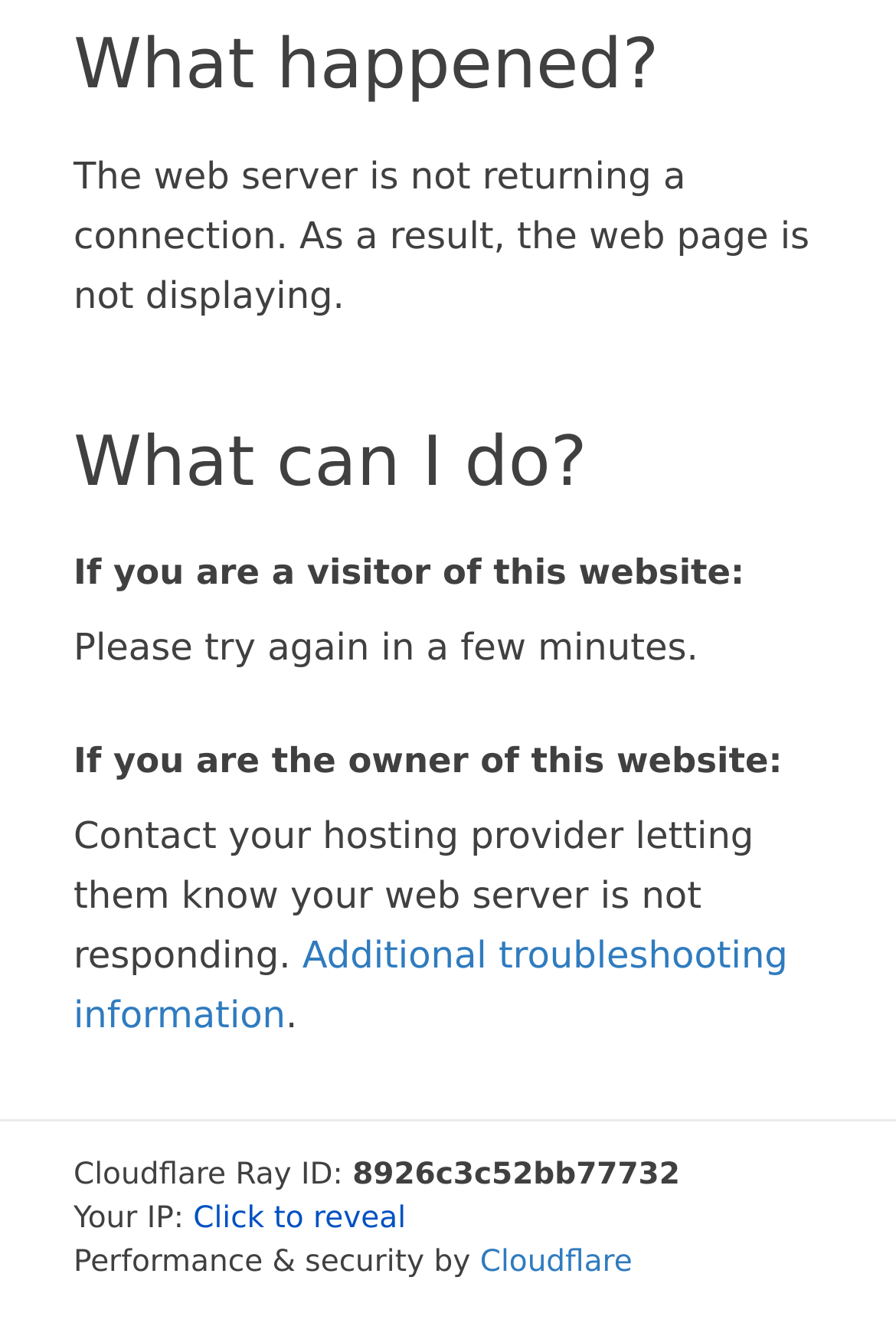What is the purpose of the 'Click to reveal' button?
Refer to the image and give a detailed answer to the query.

The 'Click to reveal' button is likely used to reveal the user's IP address, which is currently hidden. This can be inferred from the surrounding text 'Your IP:' and the button's location next to it.